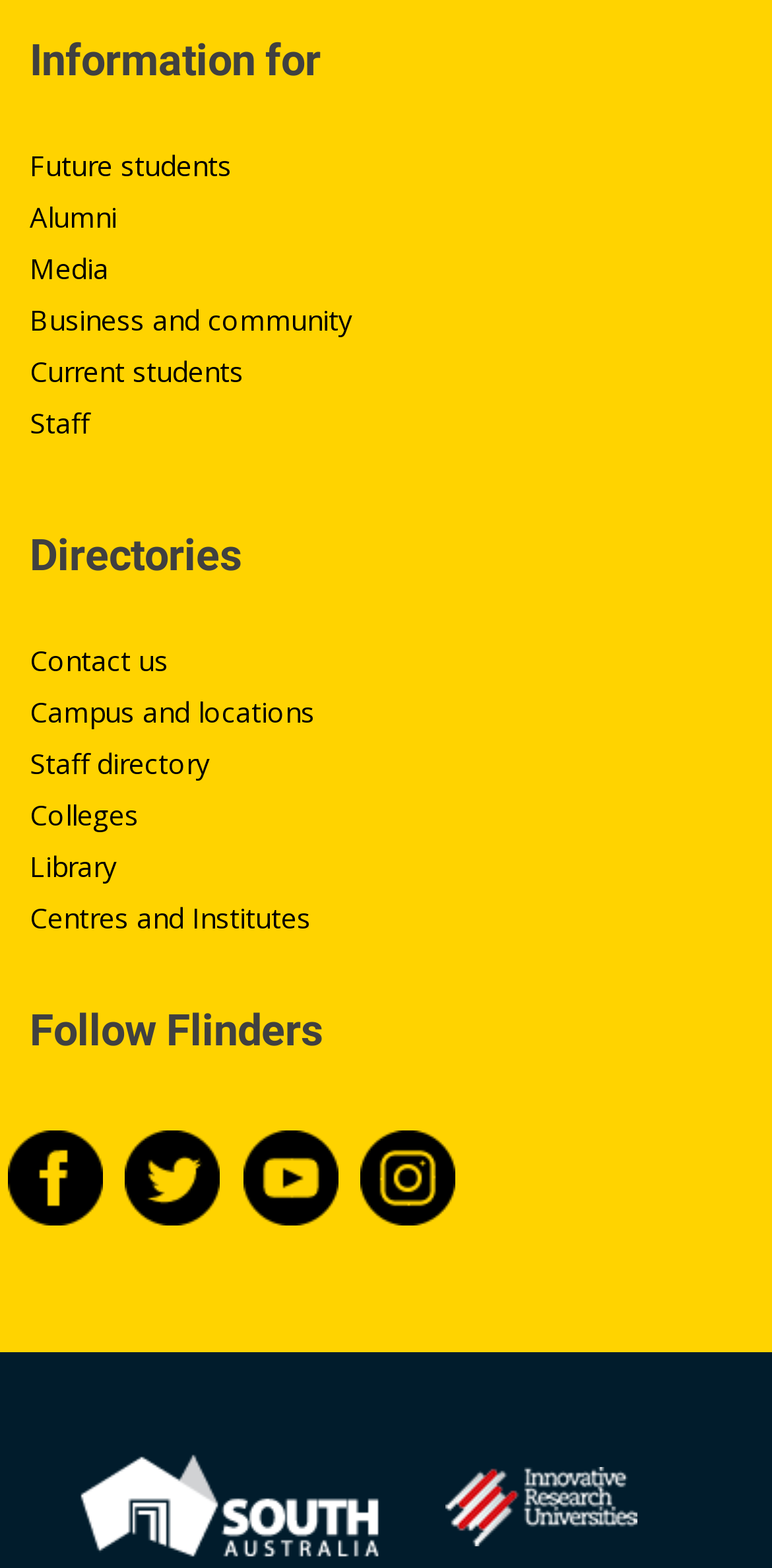Please specify the bounding box coordinates of the clickable region necessary for completing the following instruction: "Follow Flinders University on Facebook". The coordinates must consist of four float numbers between 0 and 1, i.e., [left, top, right, bottom].

[0.011, 0.735, 0.144, 0.763]